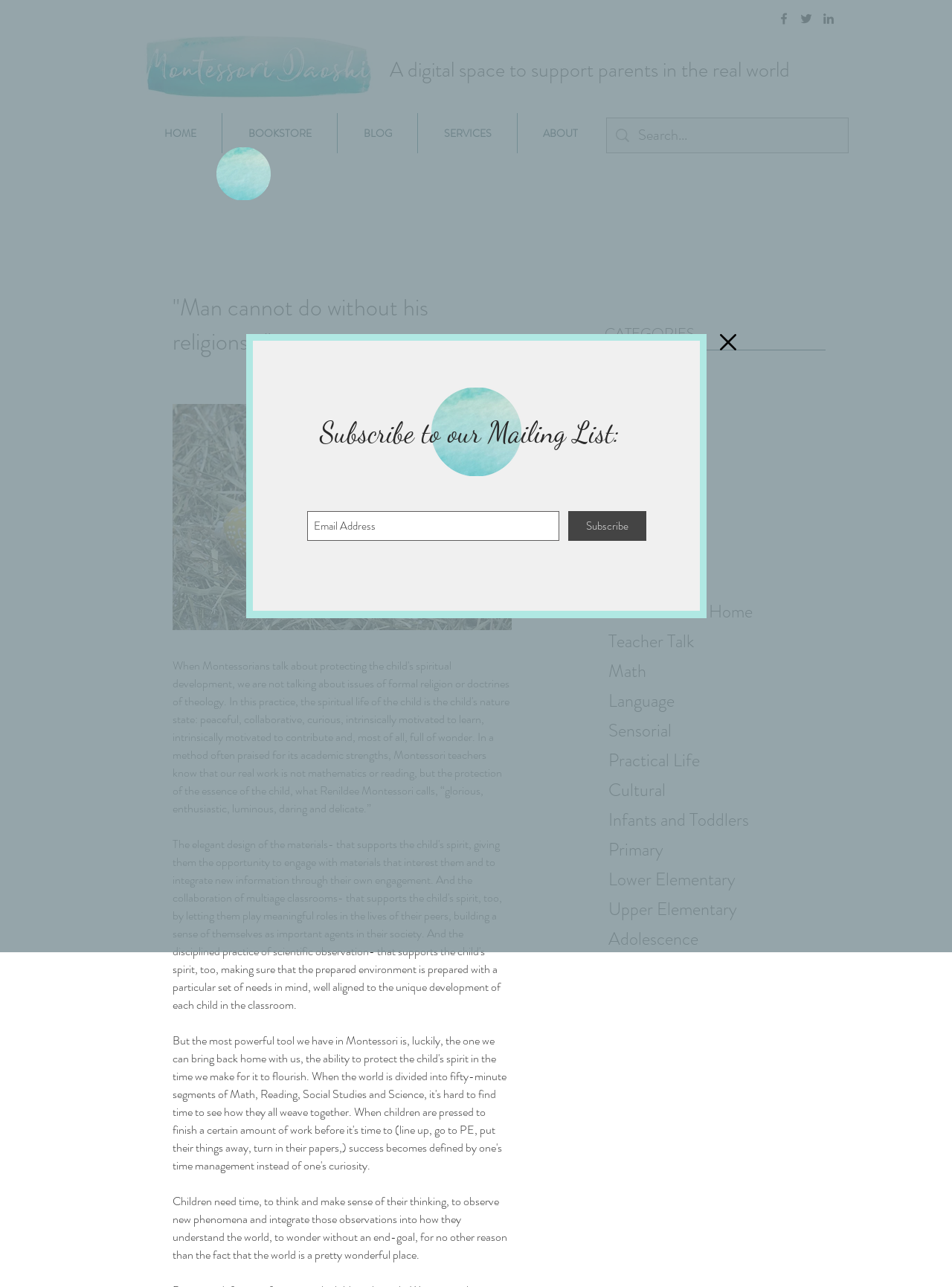What is the text above the button 'Subscribe'?
Please give a well-detailed answer to the question.

I found the text above the button 'Subscribe' by looking at the dialog box on the webpage, where I saw a textbox with the label 'Email Address'.